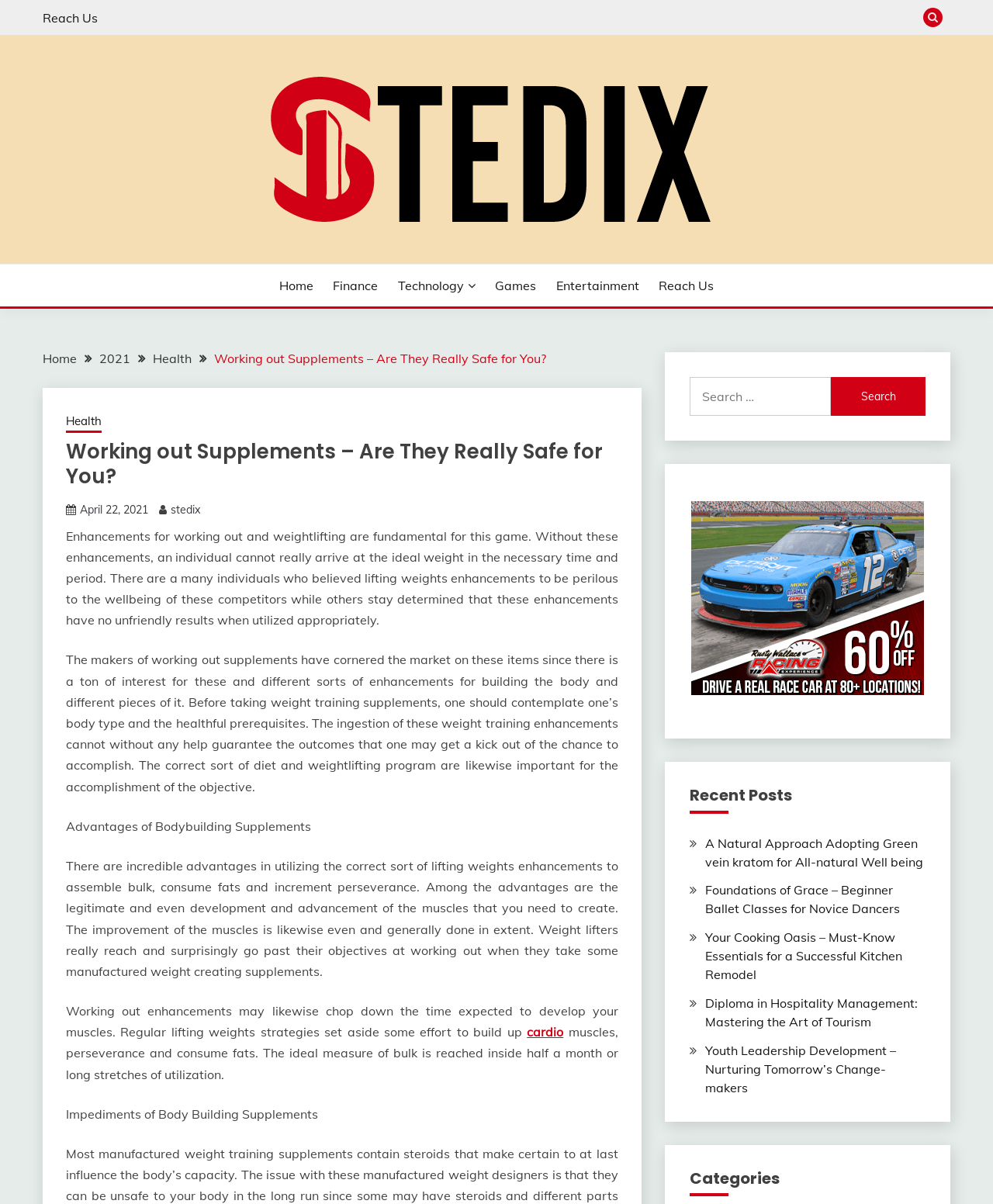What type of links are listed under 'Recent Posts'?
From the details in the image, answer the question comprehensively.

The 'Recent Posts' section lists links to various articles or blog posts on different topics, including health, wellness, and lifestyle. These links are likely to lead to separate webpage articles.